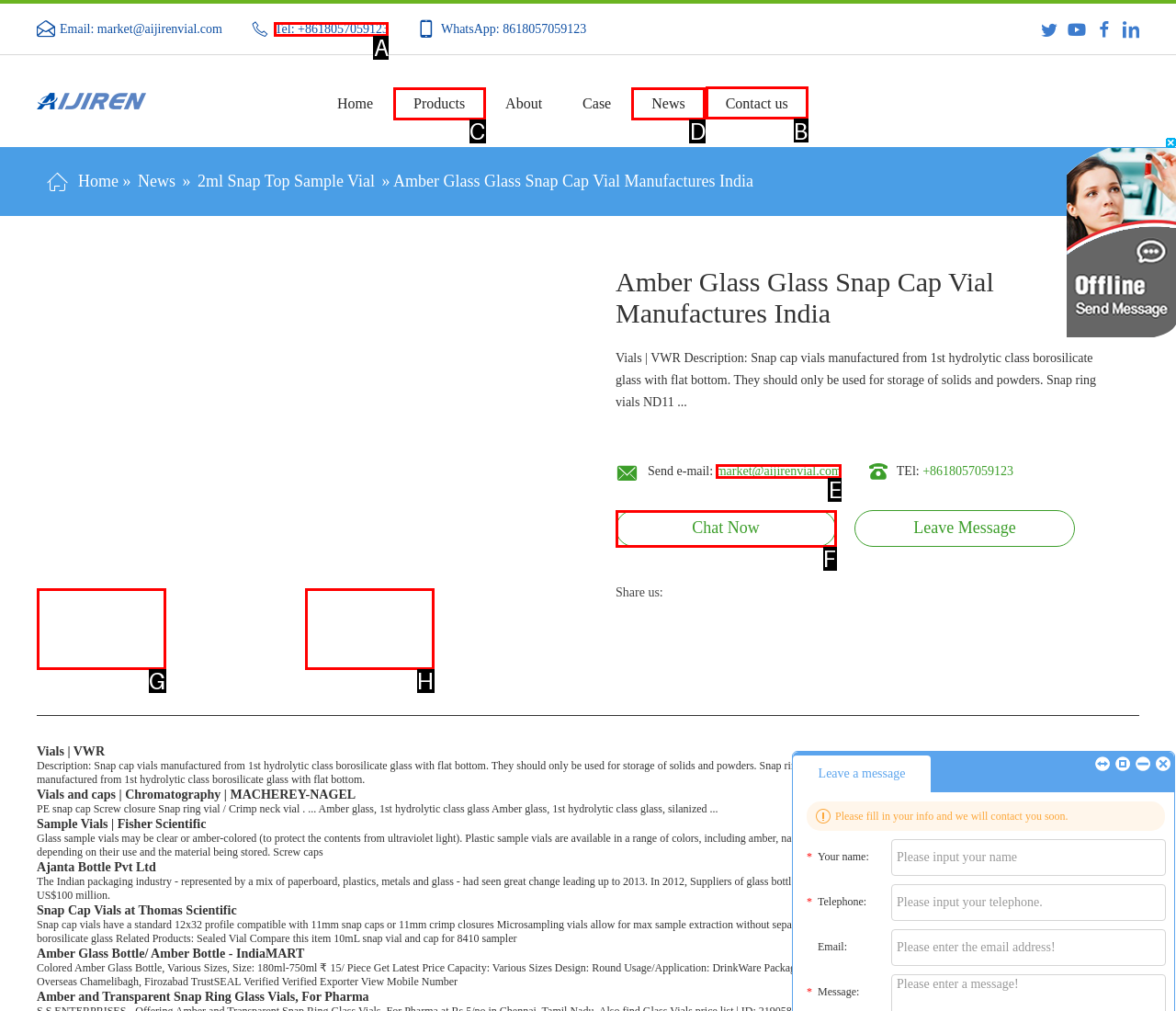Tell me which one HTML element I should click to complete this task: Click the 'Contact us' link Answer with the option's letter from the given choices directly.

B